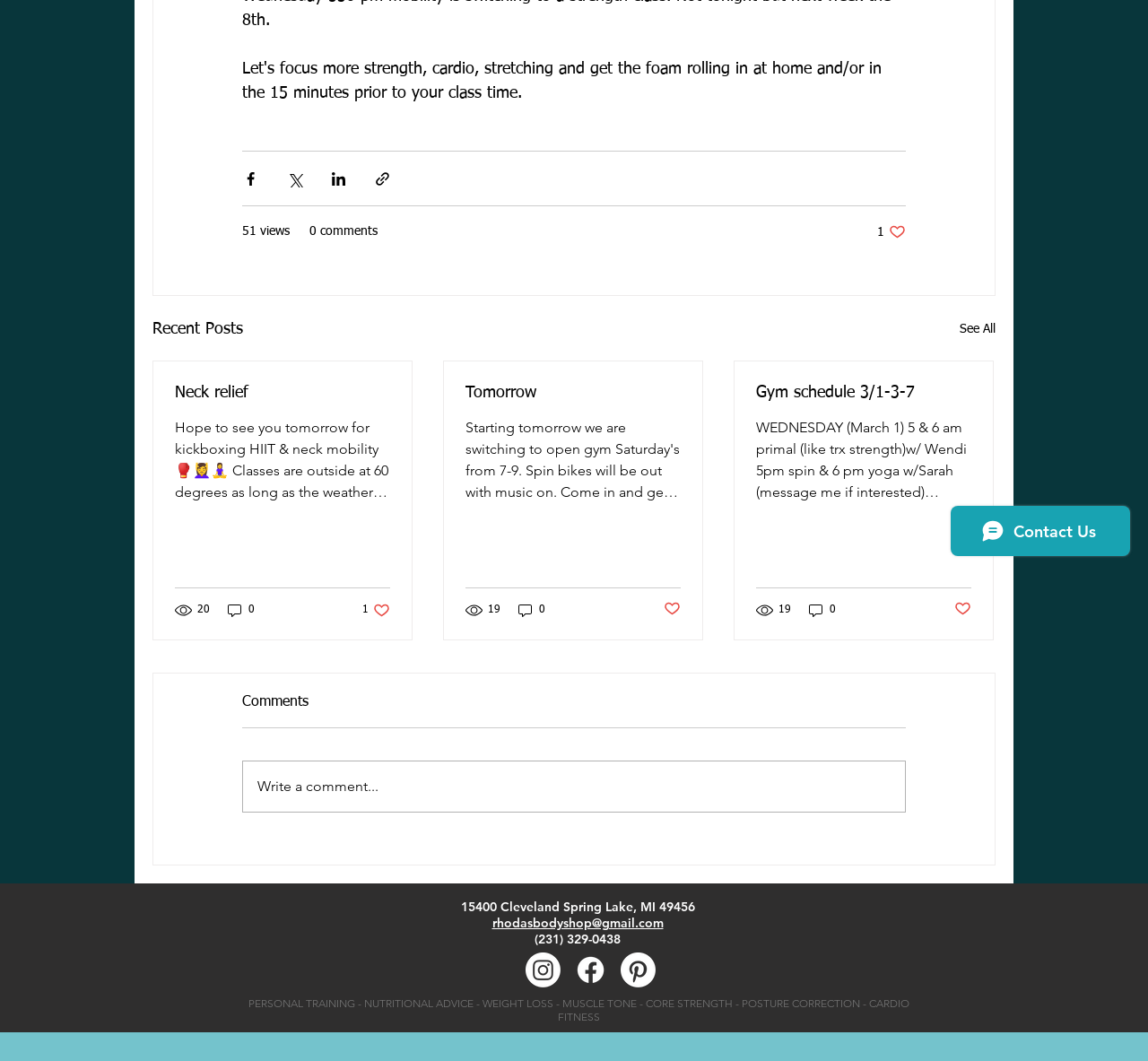Determine the bounding box for the described UI element: "See All".

[0.836, 0.298, 0.867, 0.323]